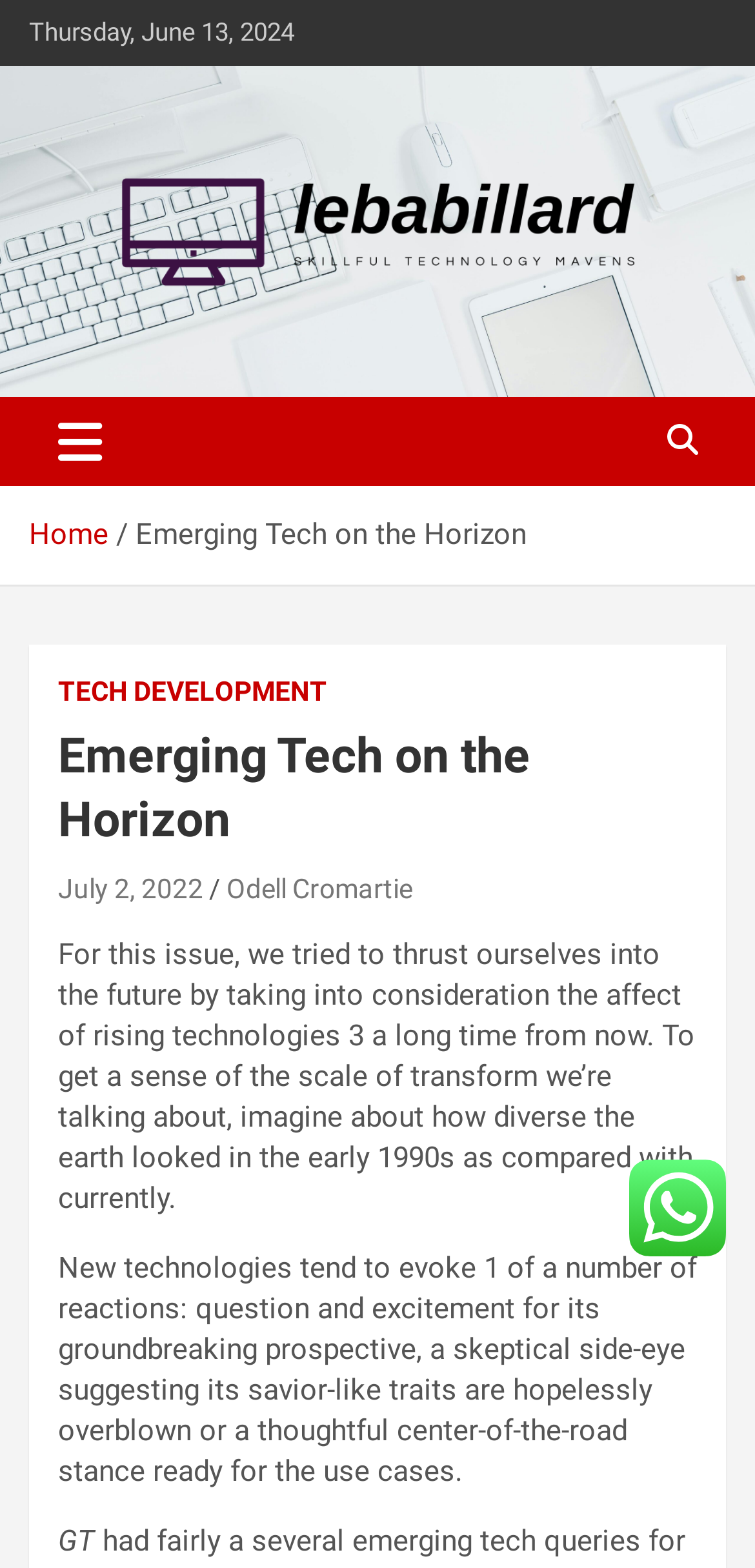Ascertain the bounding box coordinates for the UI element detailed here: "July 2, 2022". The coordinates should be provided as [left, top, right, bottom] with each value being a float between 0 and 1.

[0.077, 0.557, 0.269, 0.577]